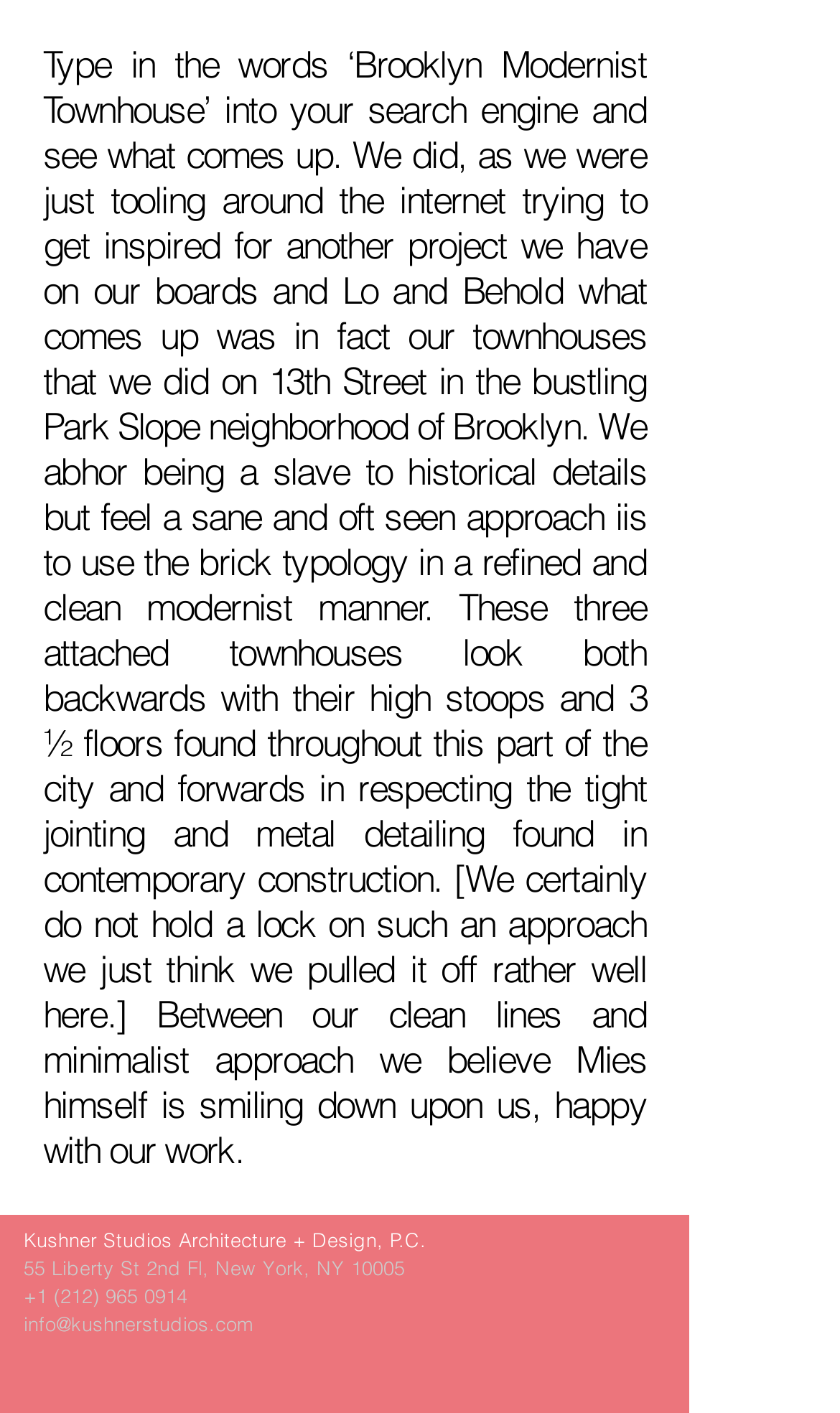What is the name of the architecture firm?
Please give a detailed and thorough answer to the question, covering all relevant points.

I found the answer by looking at the heading element that contains the firm's name, address, and contact information. The text 'Kushner Studios Architecture + Design, P.C.' is part of the heading element, which suggests that it is the name of the architecture firm.